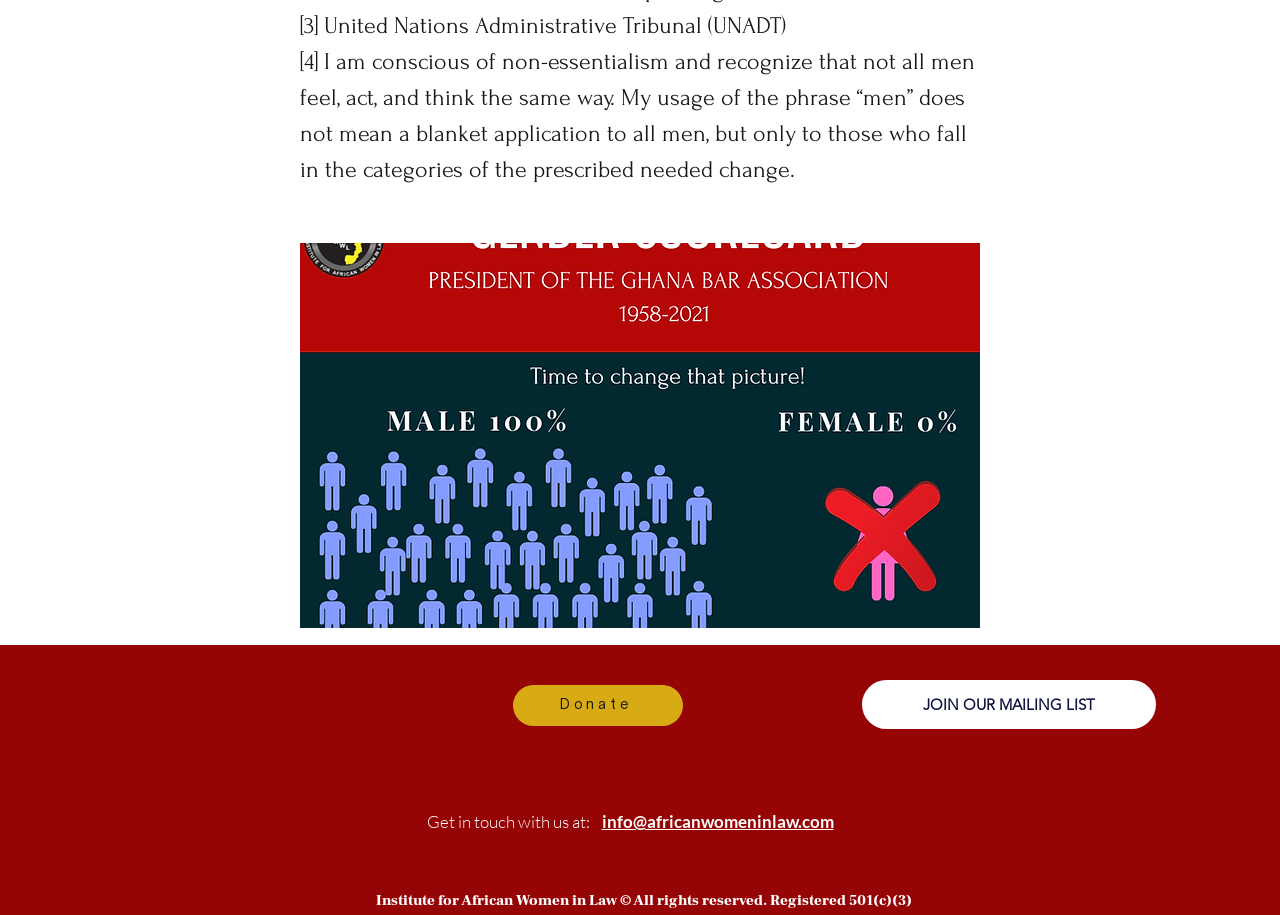What is the email address to get in touch?
Using the image as a reference, deliver a detailed and thorough answer to the question.

The webpage has a heading element with the text 'Get in touch with us at:' followed by a link element with the email address 'info@africanwomeninlaw.com', suggesting that this is the email address to get in touch with the organization.